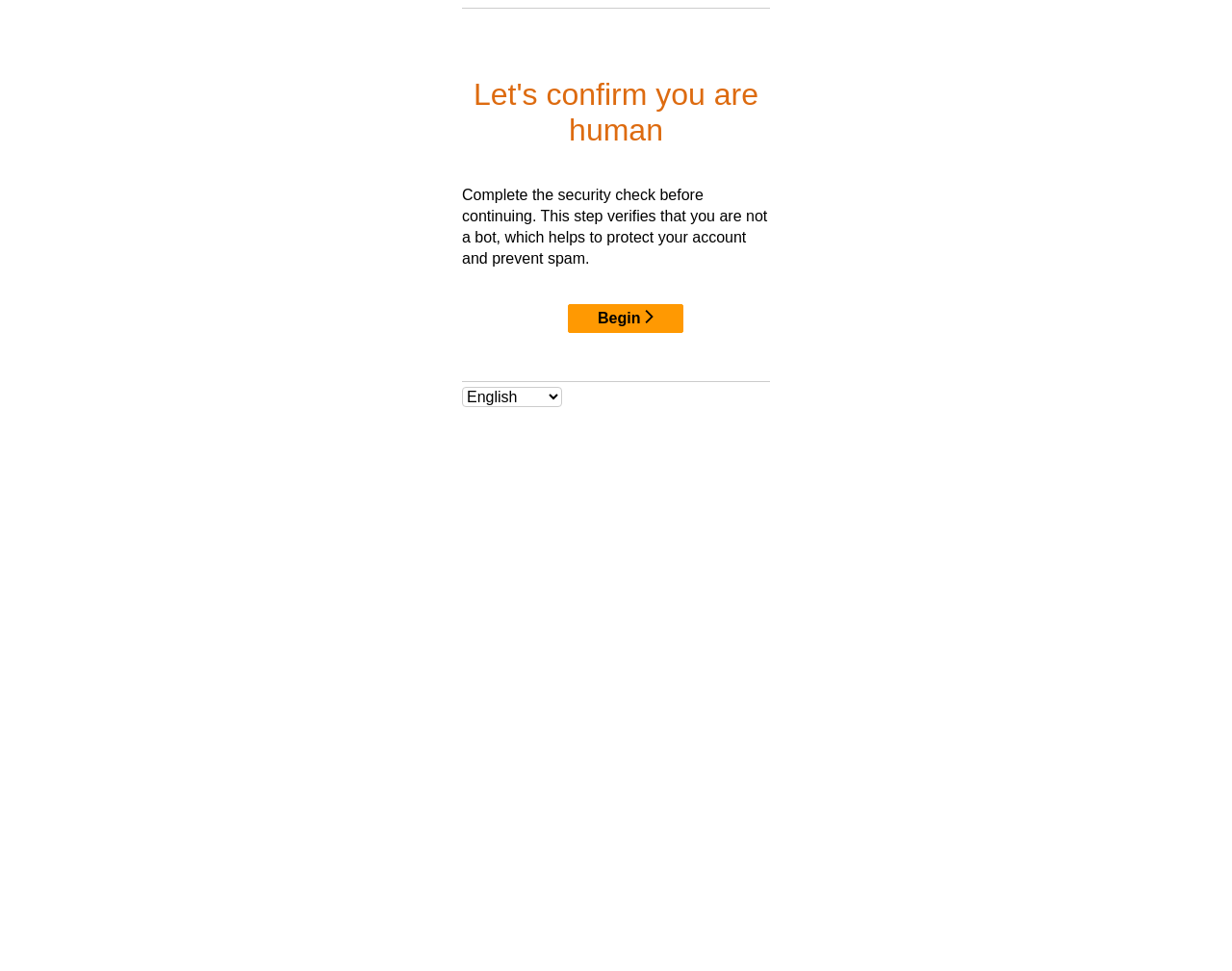Please find and generate the text of the main header of the webpage.

Let's confirm you are human